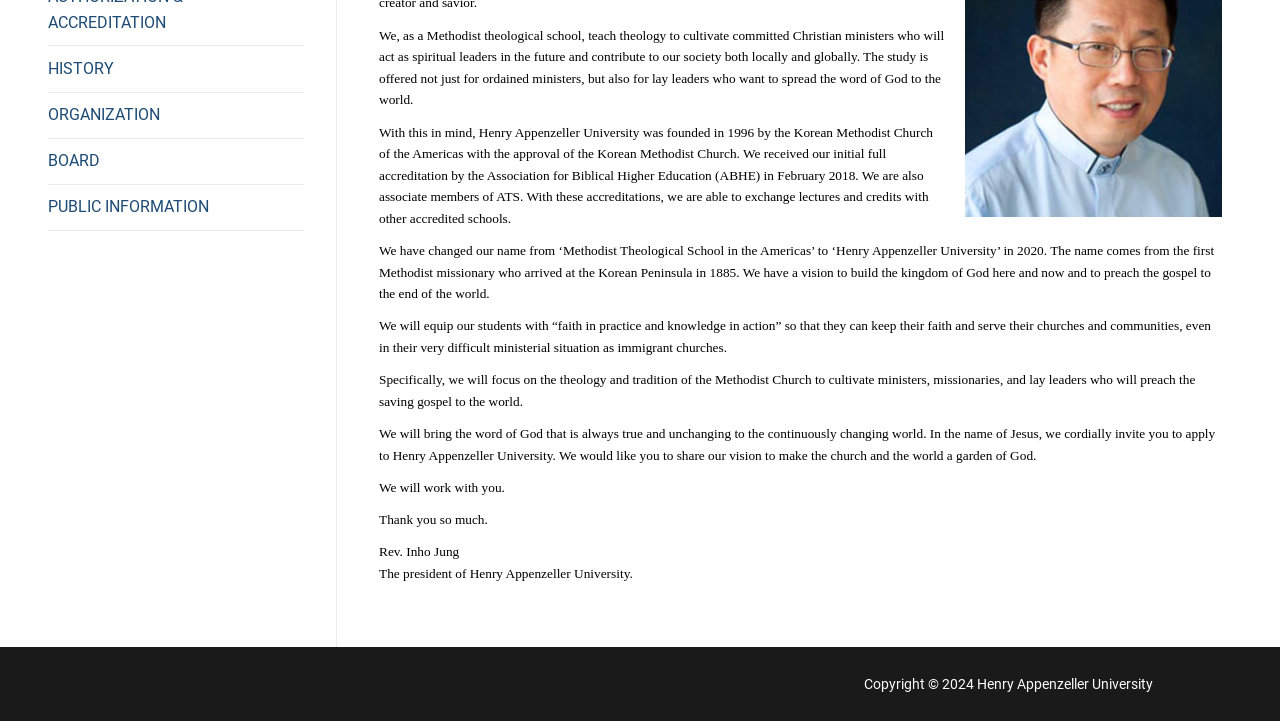Please predict the bounding box coordinates (top-left x, top-left y, bottom-right x, bottom-right y) for the UI element in the screenshot that fits the description: ORGANIZATION

[0.038, 0.128, 0.238, 0.192]